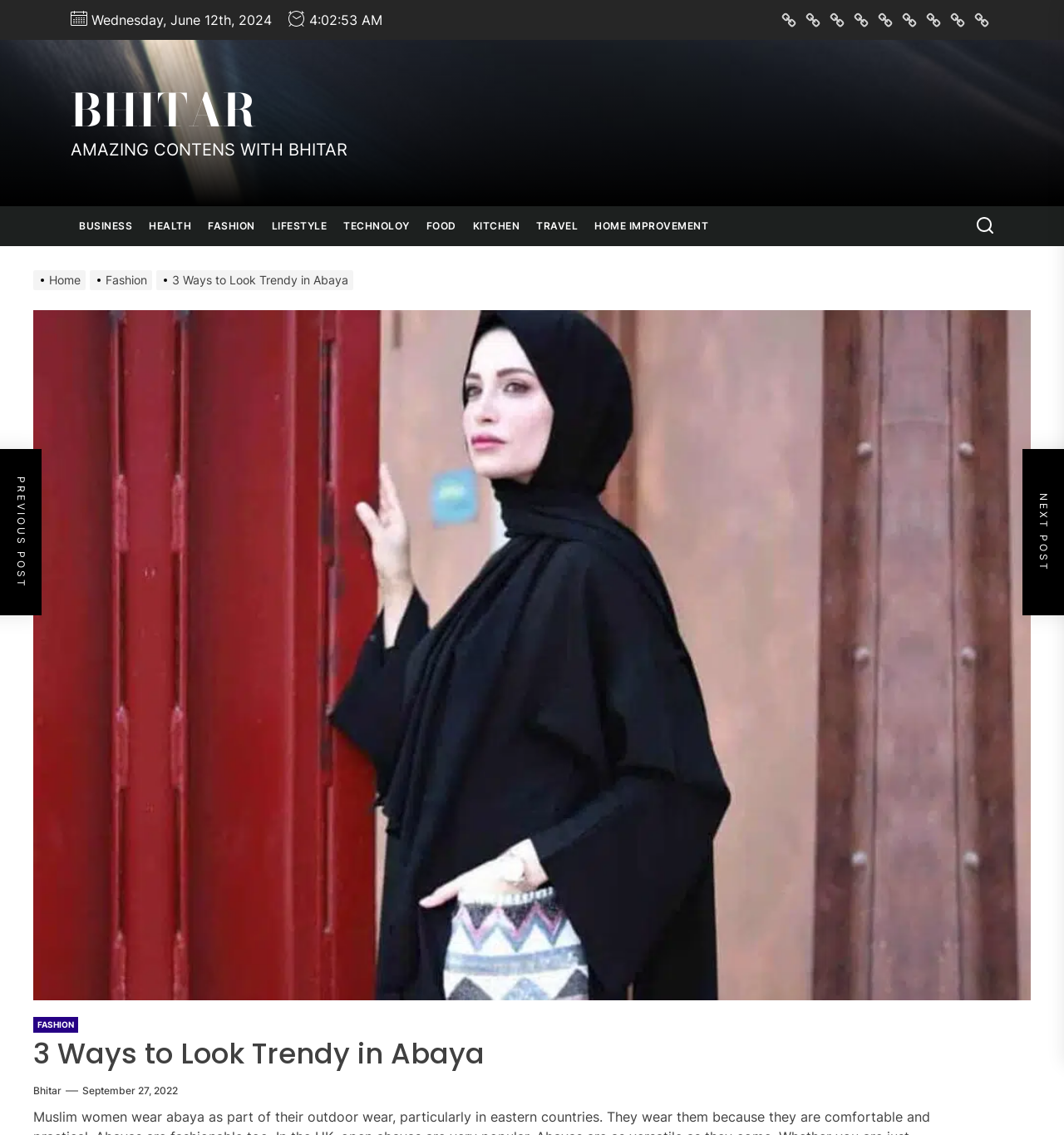Find the bounding box coordinates of the element you need to click on to perform this action: 'search for something'. The coordinates should be represented by four float values between 0 and 1, in the format [left, top, right, bottom].

[0.918, 0.189, 0.934, 0.21]